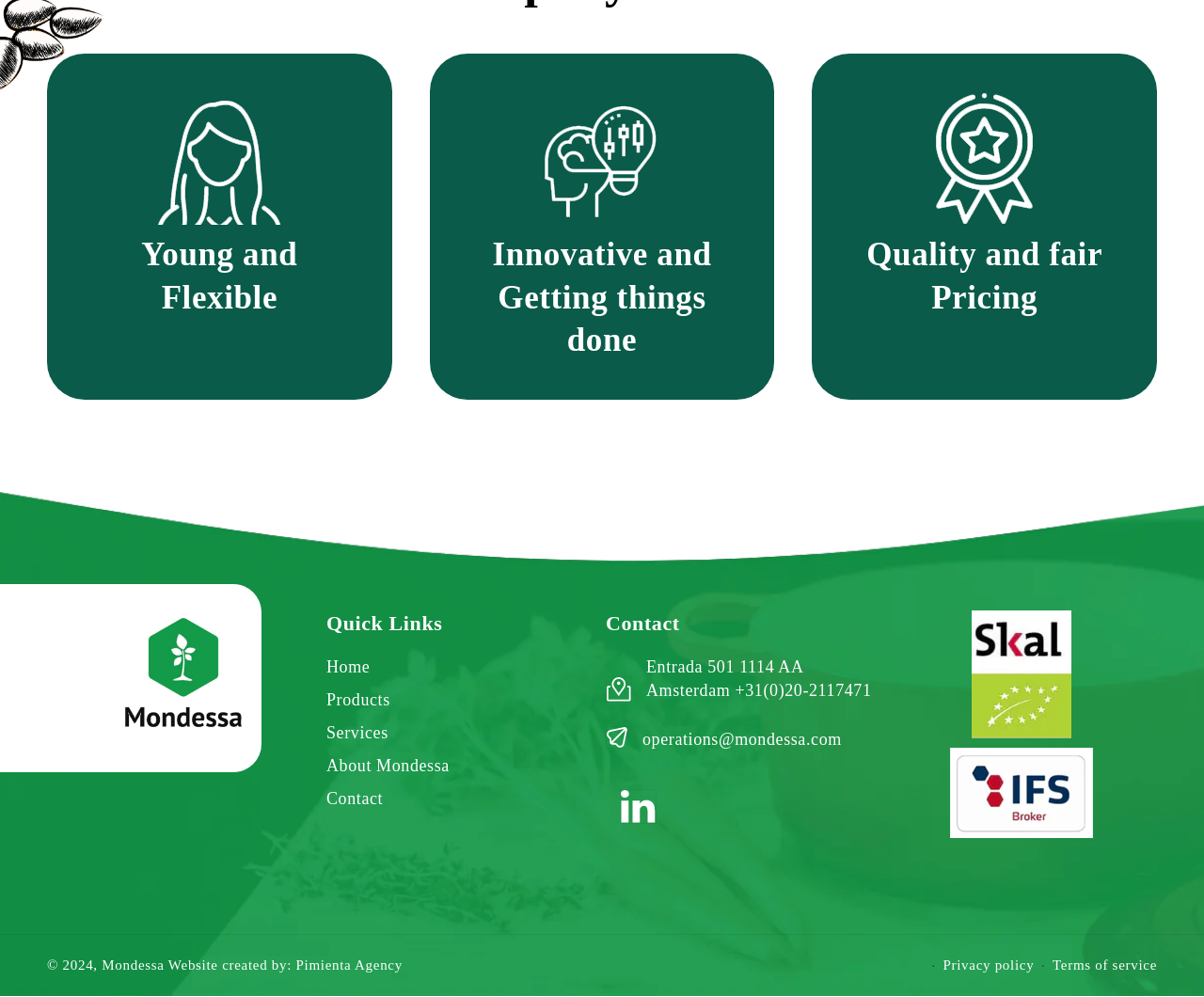Please identify the bounding box coordinates of the element that needs to be clicked to execute the following command: "View Contact information". Provide the bounding box using four float numbers between 0 and 1, formatted as [left, top, right, bottom].

[0.503, 0.612, 0.729, 0.639]